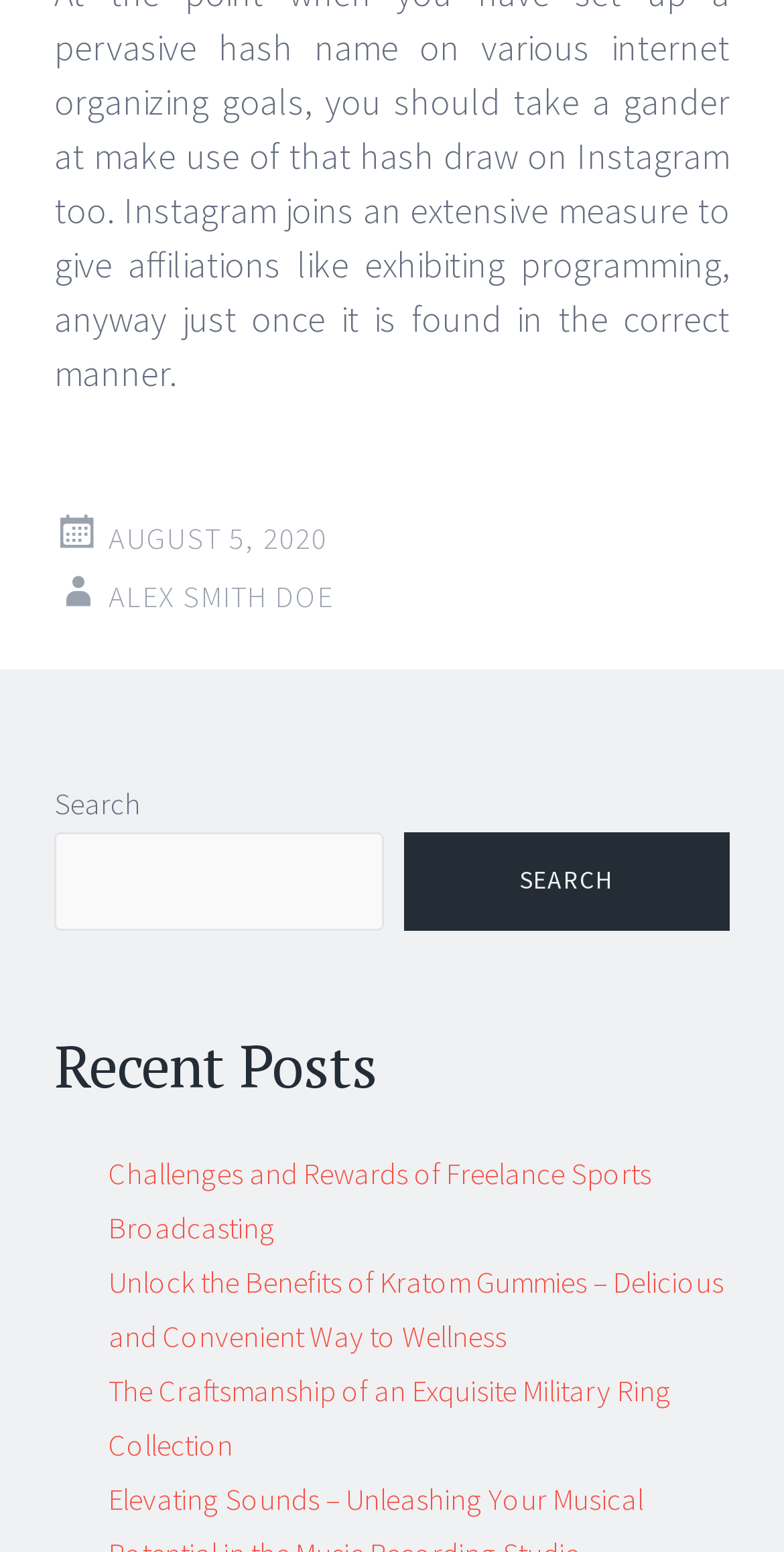What is the first recent post about?
Look at the image and respond with a one-word or short phrase answer.

Freelance Sports Broadcasting